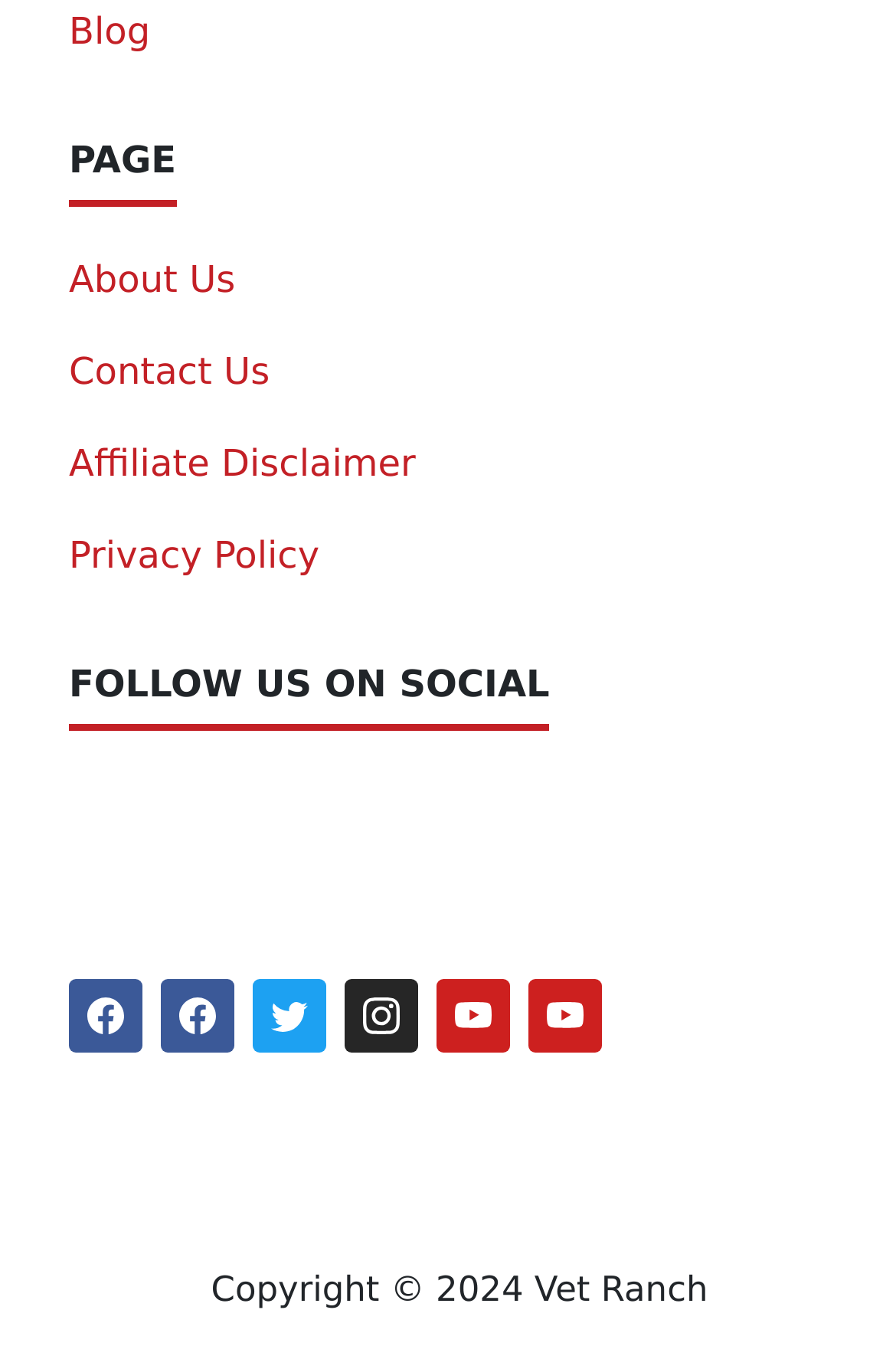Please identify the bounding box coordinates of the clickable region that I should interact with to perform the following instruction: "visit About Us". The coordinates should be expressed as four float numbers between 0 and 1, i.e., [left, top, right, bottom].

[0.077, 0.192, 0.263, 0.224]